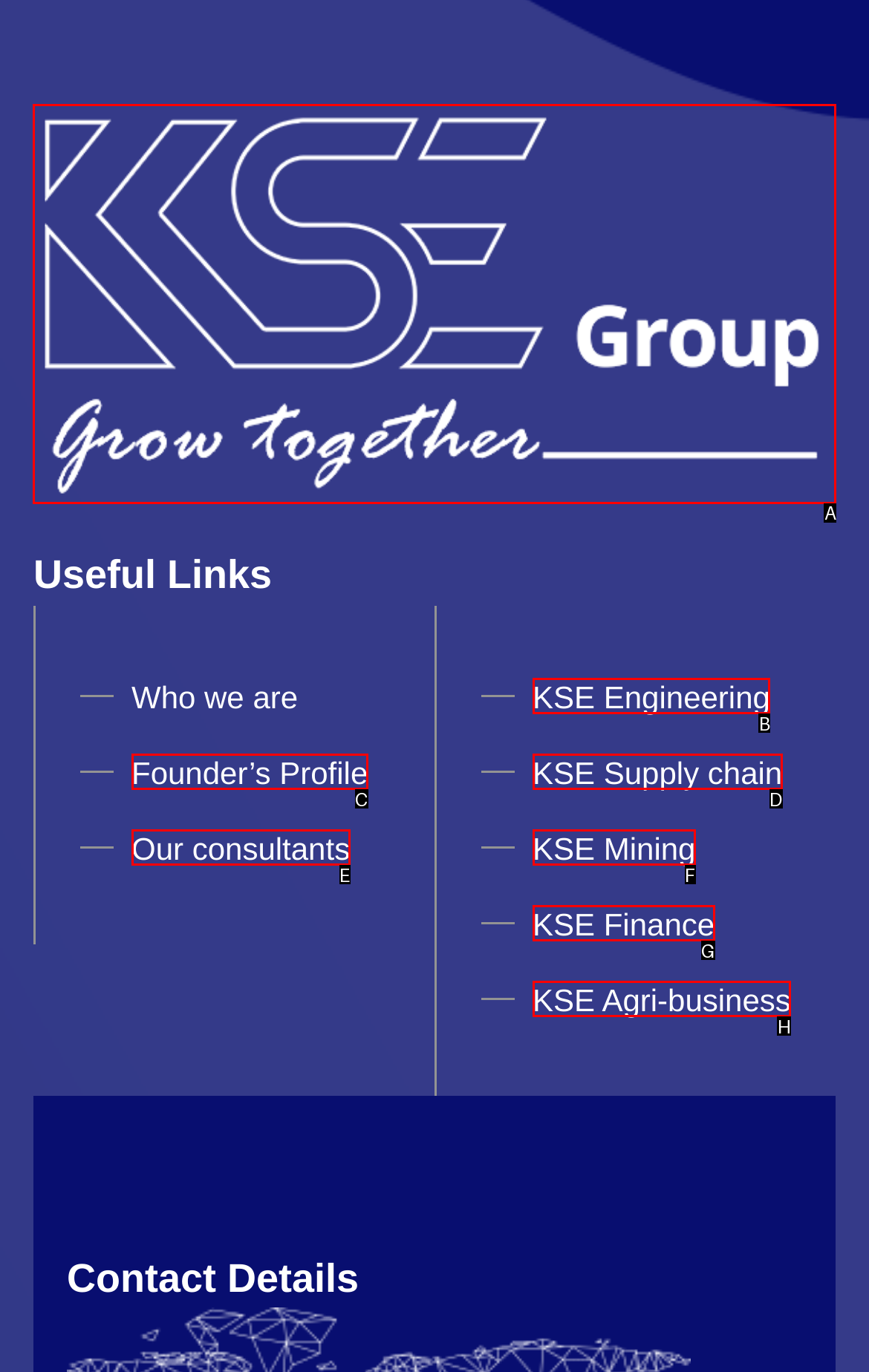Select the HTML element that needs to be clicked to carry out the task: Click on the company logo
Provide the letter of the correct option.

A